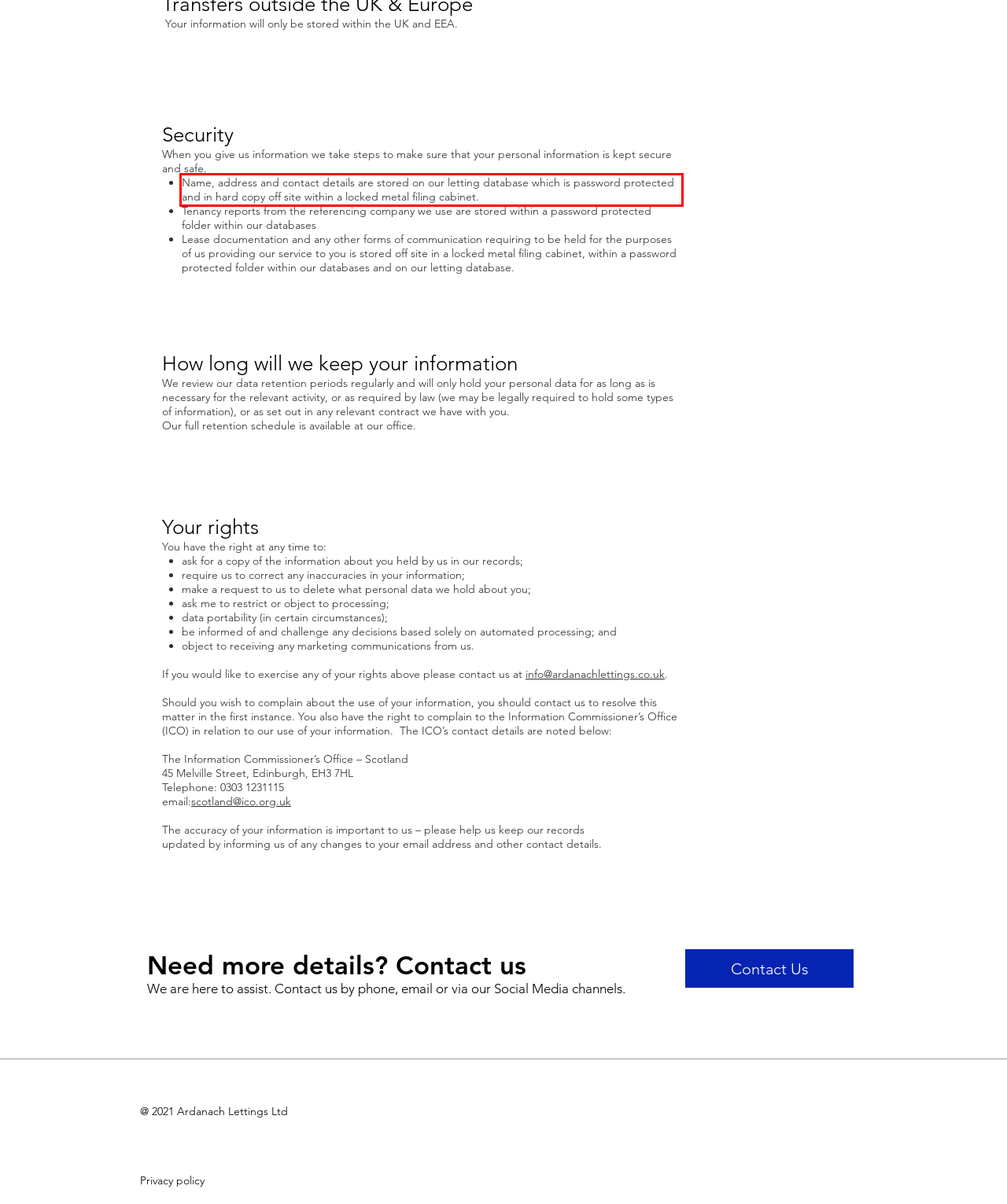You are given a screenshot with a red rectangle. Identify and extract the text within this red bounding box using OCR.

Name, address and contact details are stored on our letting database which is password protected and in hard copy off site within a locked metal filing cabinet.